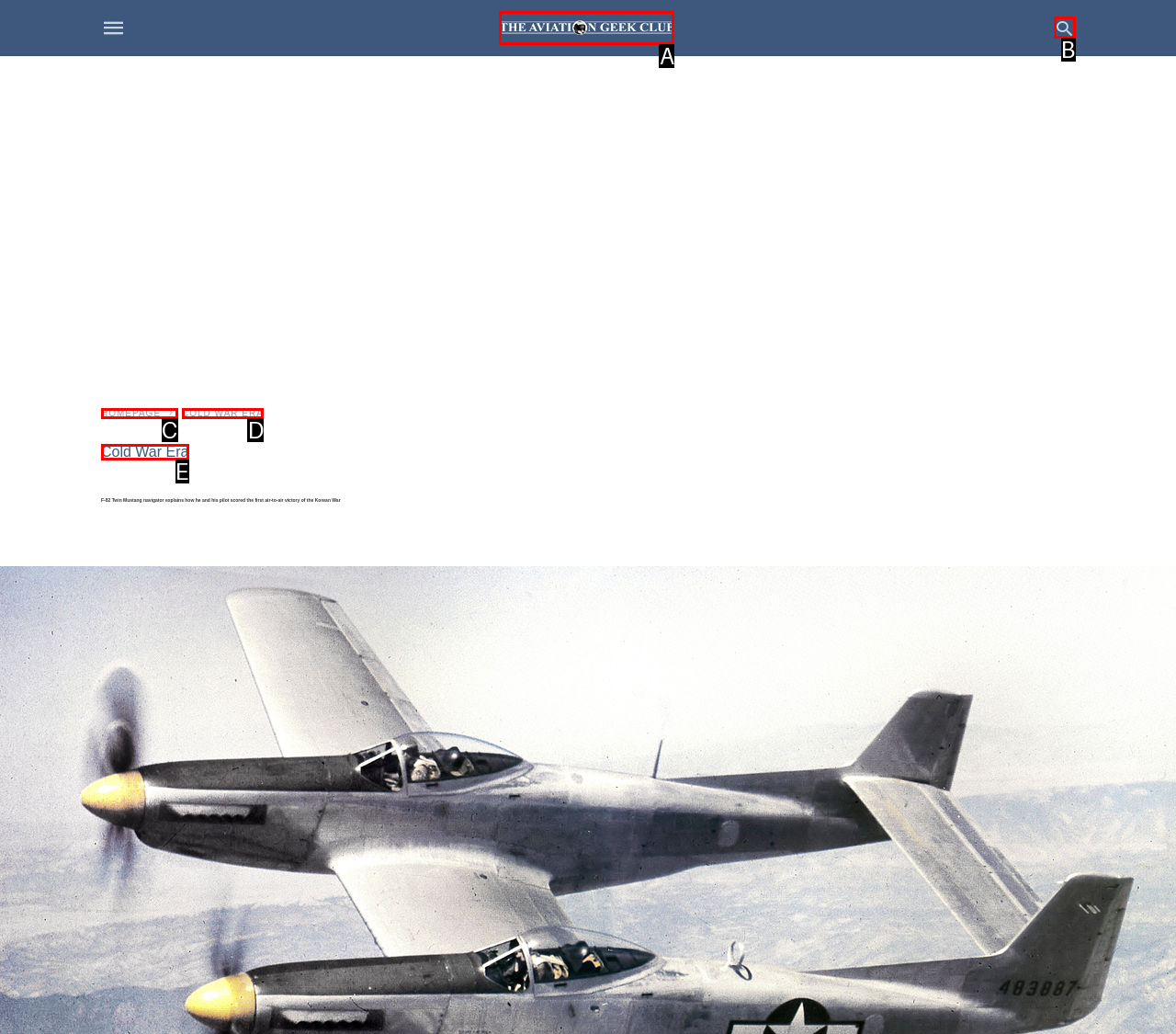Determine the option that best fits the description: Homepage
Reply with the letter of the correct option directly.

C